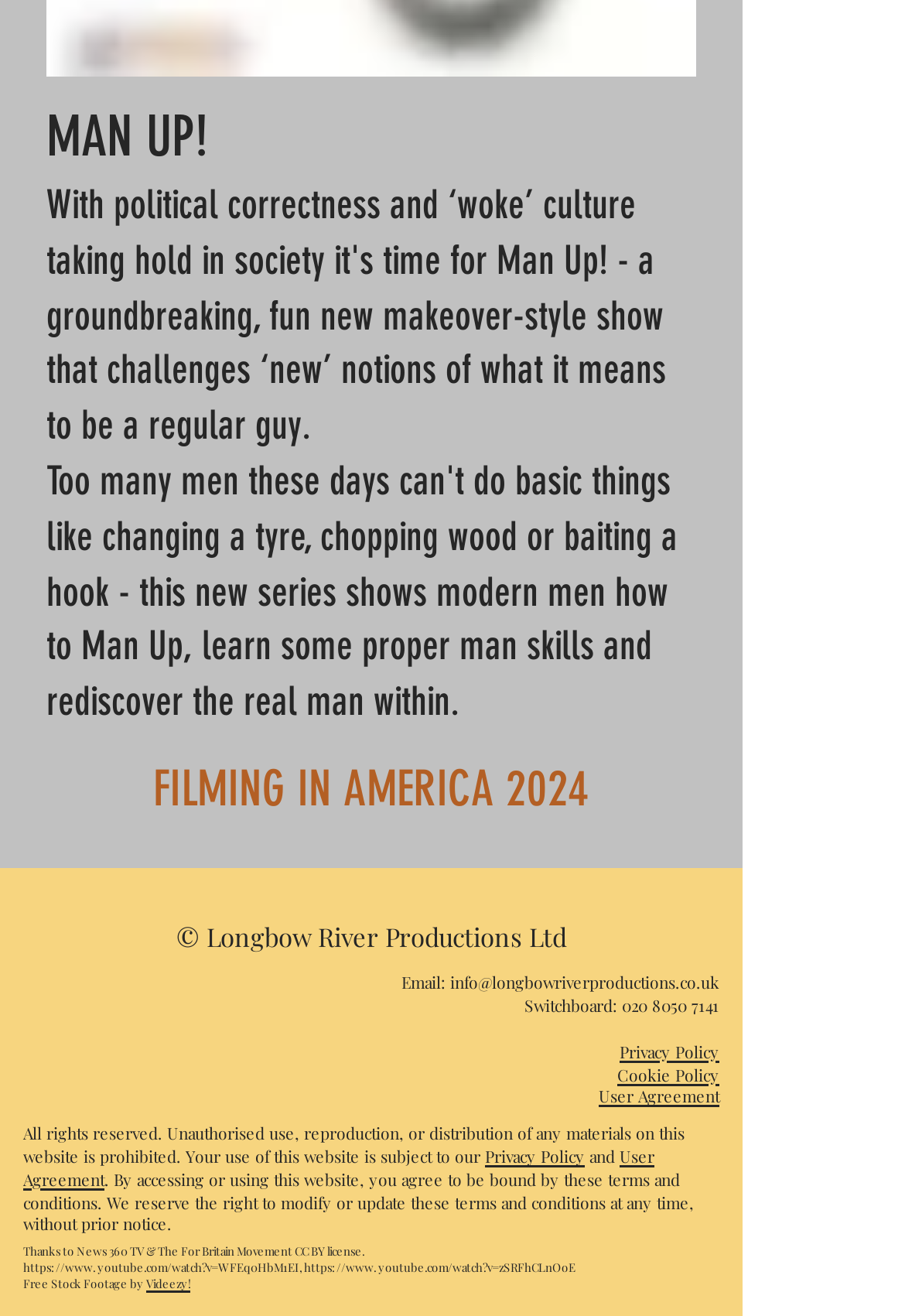Find the bounding box coordinates for the UI element whose description is: "020 8050 7141". The coordinates should be four float numbers between 0 and 1, in the format [left, top, right, bottom].

[0.687, 0.755, 0.795, 0.773]